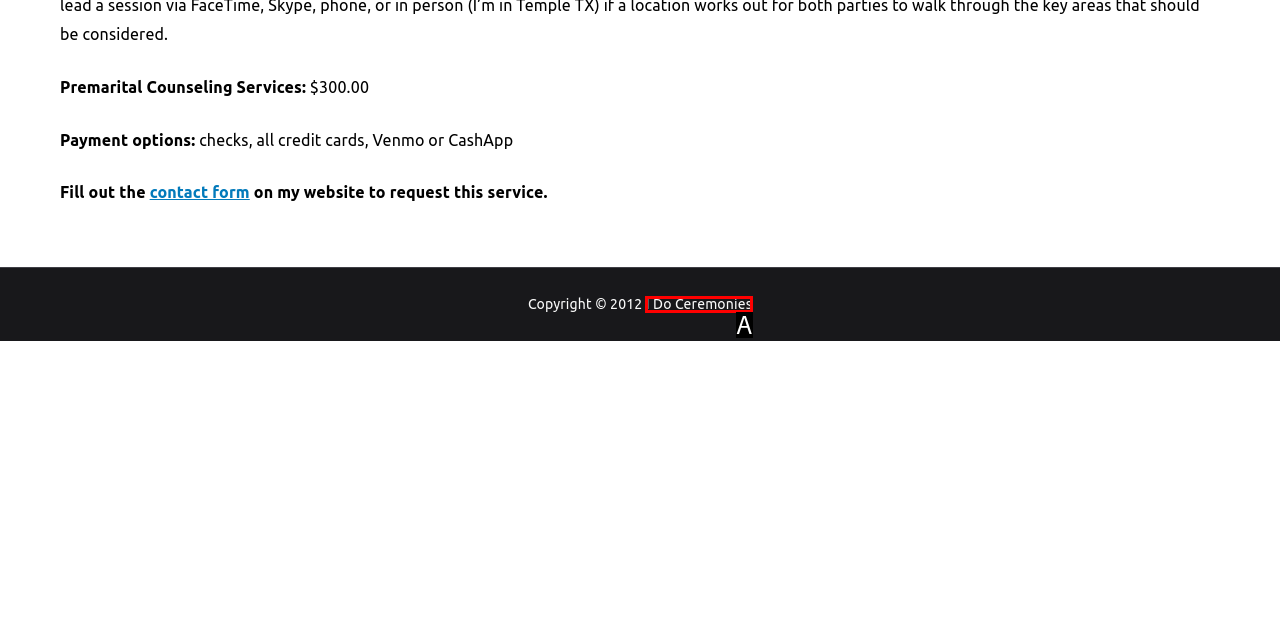Identify the HTML element that best fits the description: I Do Ceremonies. Respond with the letter of the corresponding element.

A